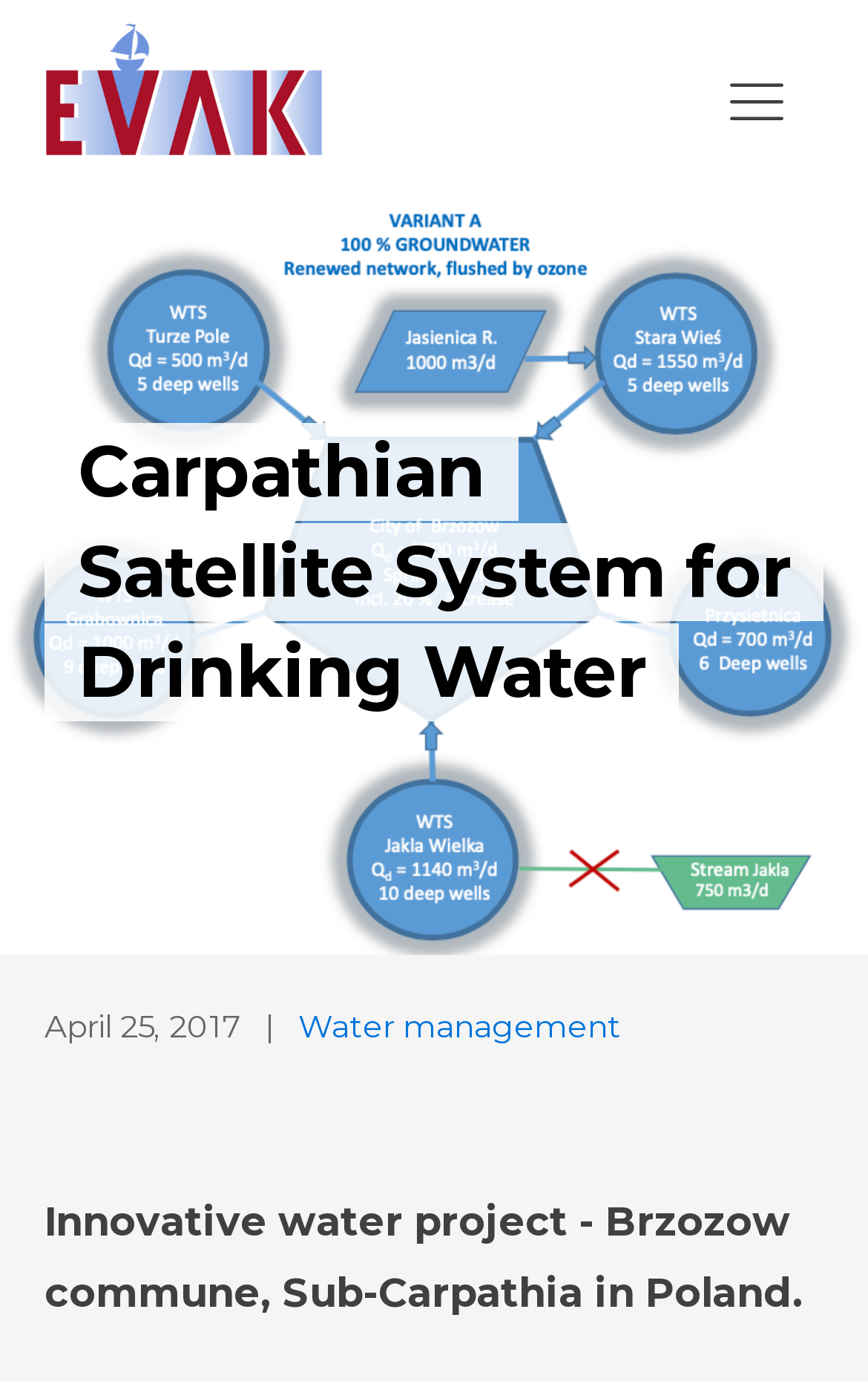What is the topic of the innovative water project?
Please answer the question with a single word or phrase, referencing the image.

Brzozow commune, Sub-Carpathia in Poland